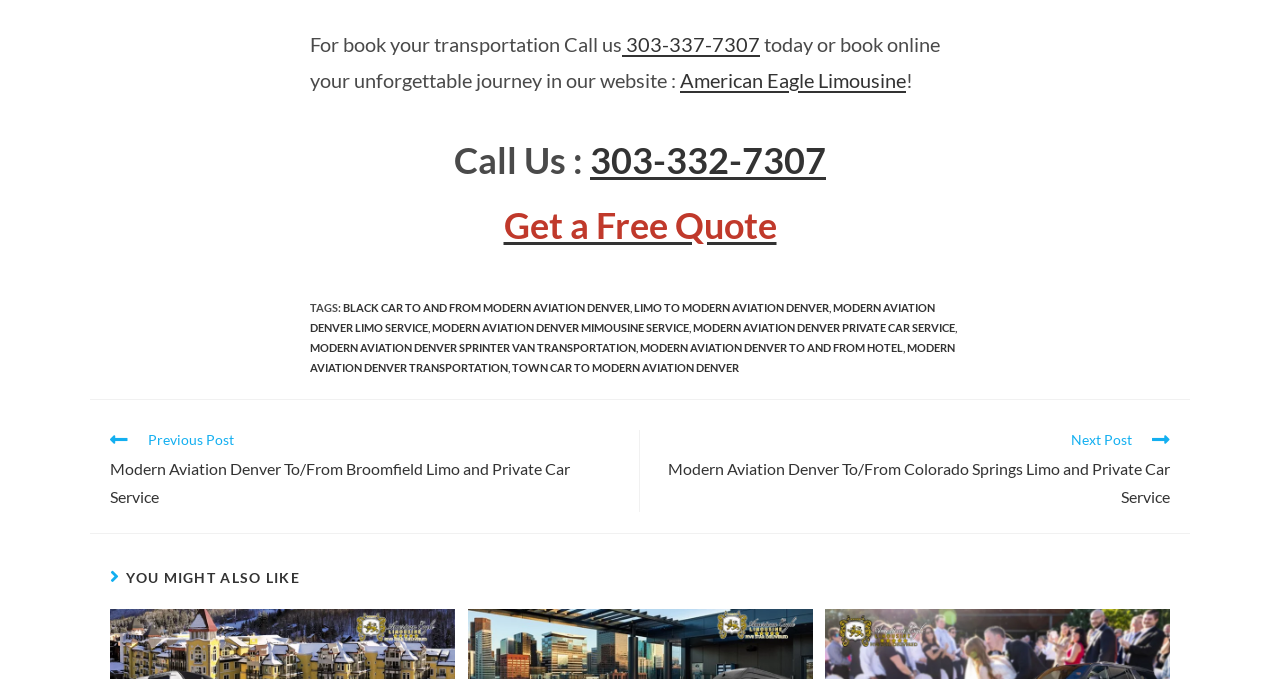Please identify the bounding box coordinates of the element that needs to be clicked to execute the following command: "Read more articles". Provide the bounding box using four float numbers between 0 and 1, formatted as [left, top, right, bottom].

[0.07, 0.587, 0.93, 0.754]